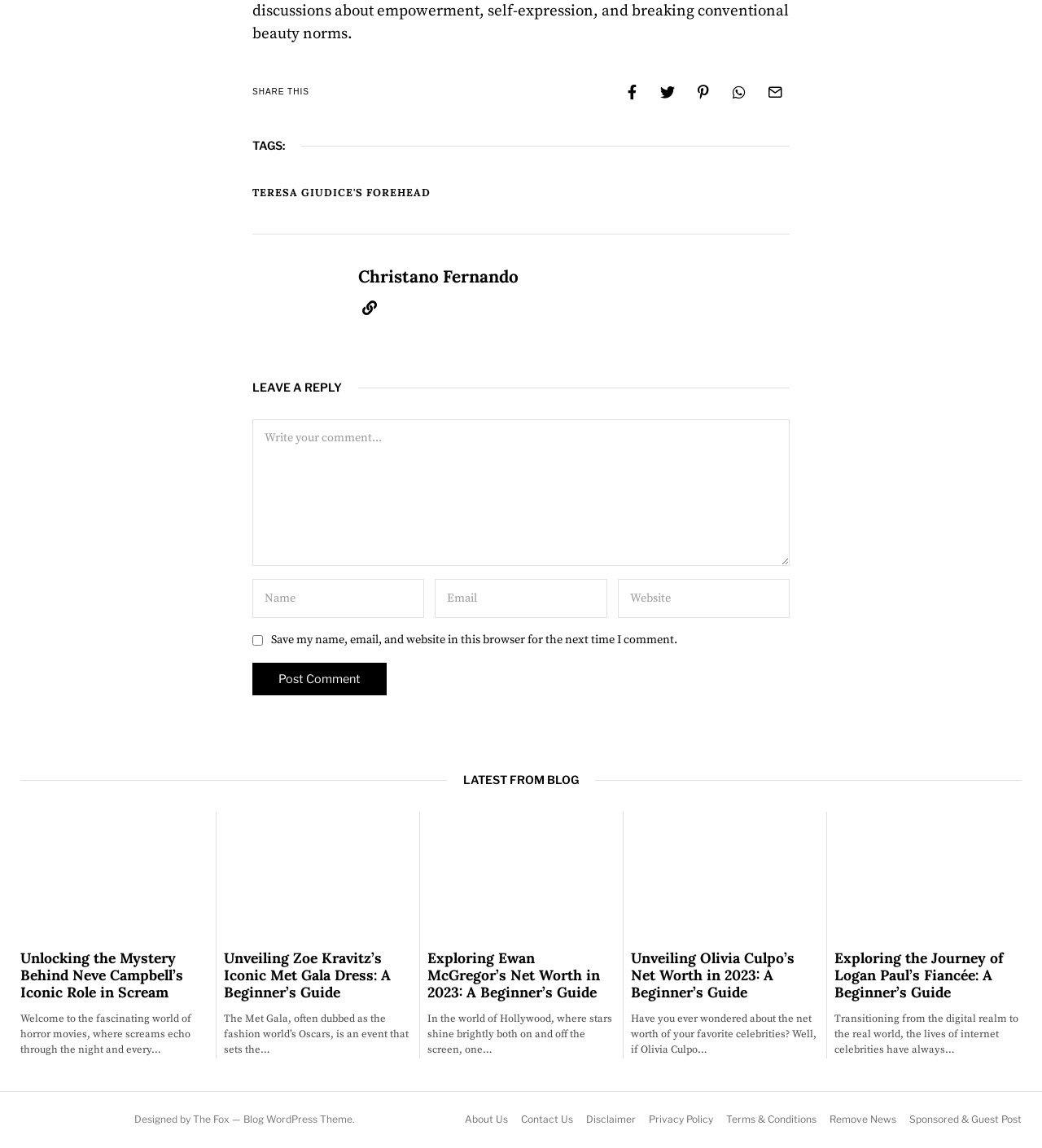Please specify the bounding box coordinates of the region to click in order to perform the following instruction: "Read the article 'Unlocking the Mystery Behind Neve Campbell’s Iconic Role in Scream'".

[0.02, 0.707, 0.199, 0.816]